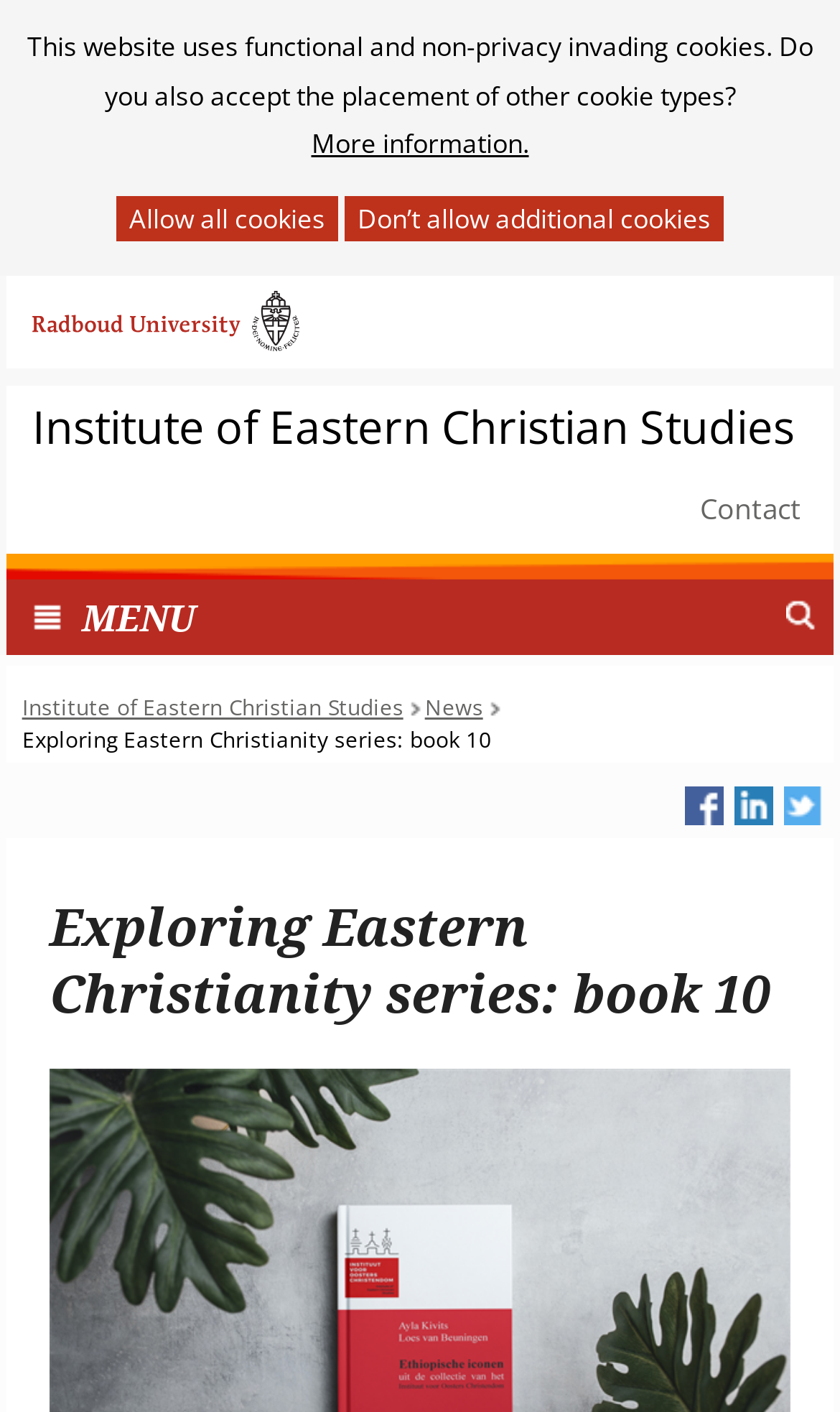Please determine the bounding box coordinates of the area that needs to be clicked to complete this task: 'go to news'. The coordinates must be four float numbers between 0 and 1, formatted as [left, top, right, bottom].

[0.506, 0.49, 0.575, 0.512]